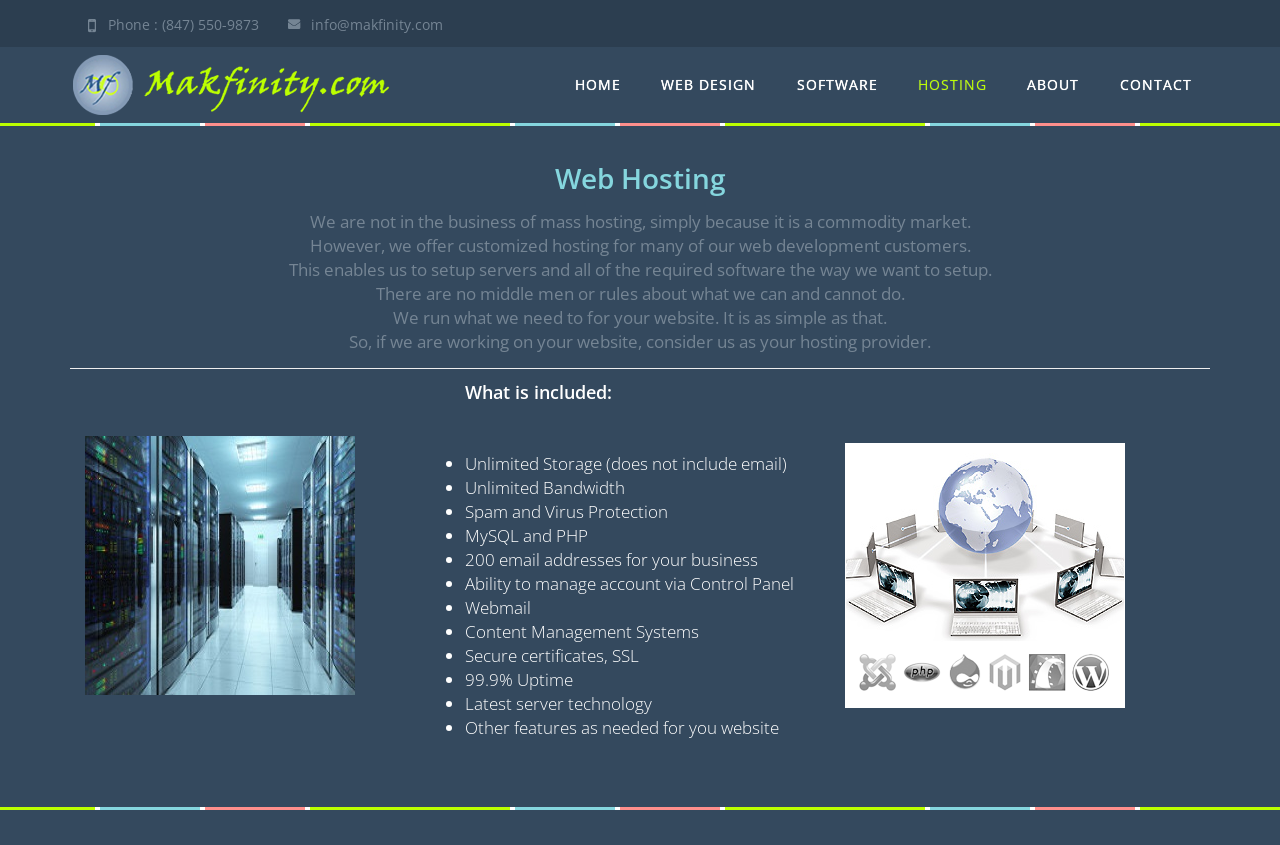Please reply to the following question with a single word or a short phrase:
What is included in Makfinity's hosting service?

Unlimited Storage, Unlimited Bandwidth, etc.